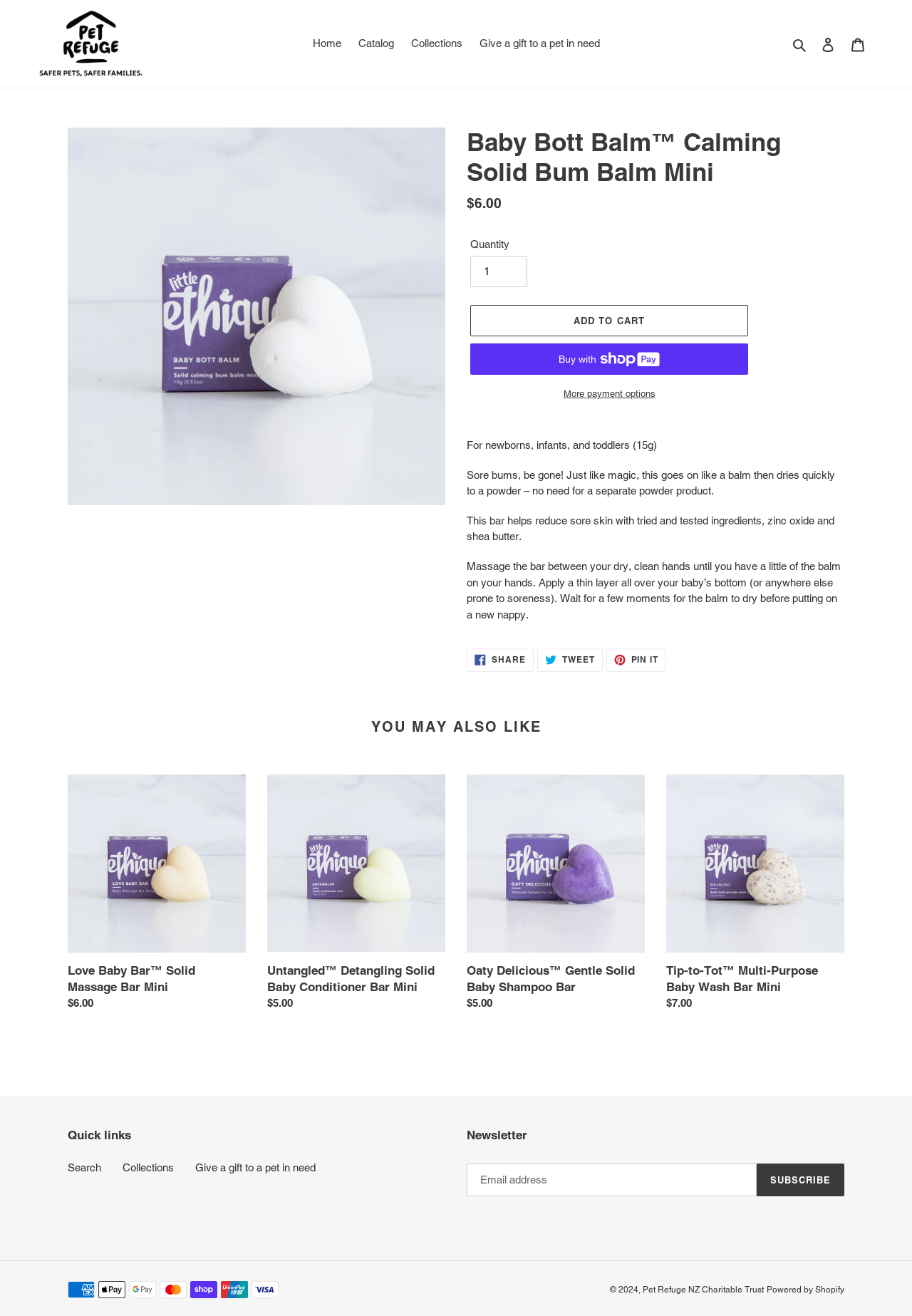Mark the bounding box of the element that matches the following description: "Collections".

[0.443, 0.026, 0.514, 0.041]